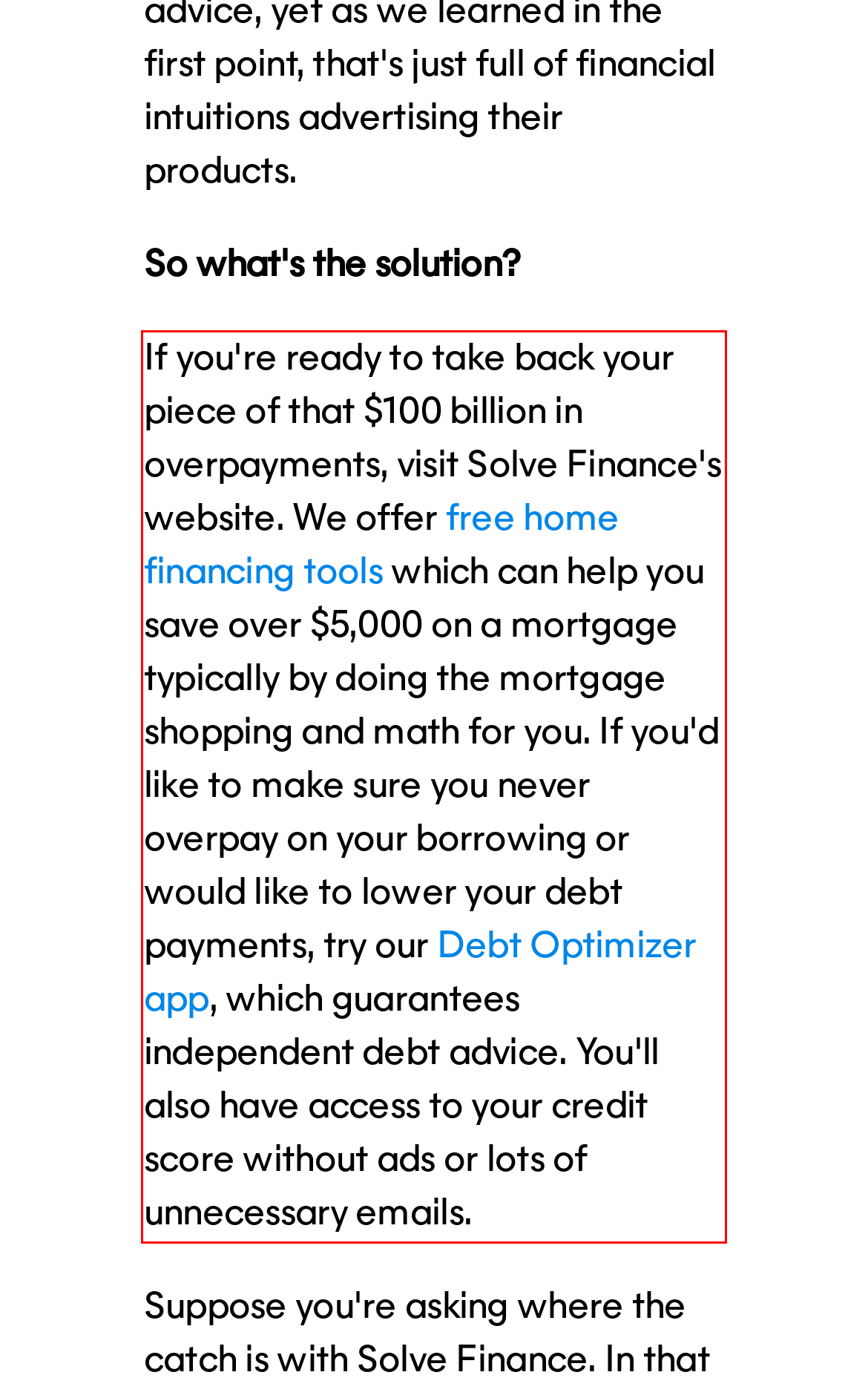You are looking at a screenshot of a webpage with a red rectangle bounding box. Use OCR to identify and extract the text content found inside this red bounding box.

If you're ready to take back your piece of that $100 billion in overpayments, visit Solve Finance's website. We offer free home financing tools which can help you save over $5,000 on a mortgage typically by doing the mortgage shopping and math for you. If you'd like to make sure you never overpay on your borrowing or would like to lower your debt payments, try our Debt Optimizer app, which guarantees independent debt advice. You'll also have access to your credit score without ads or lots of unnecessary emails.